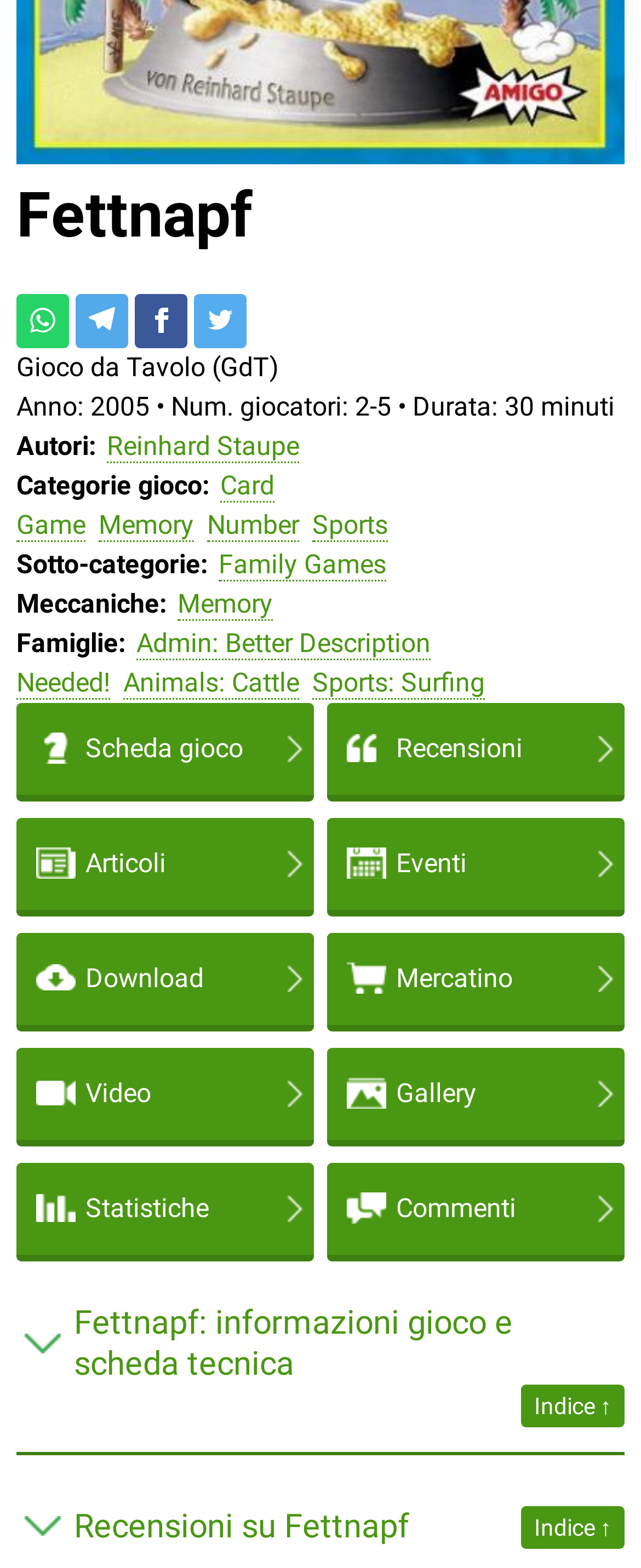Please find the bounding box coordinates of the element that must be clicked to perform the given instruction: "Read reviews about the game". The coordinates should be four float numbers from 0 to 1, i.e., [left, top, right, bottom].

[0.51, 0.448, 0.974, 0.507]